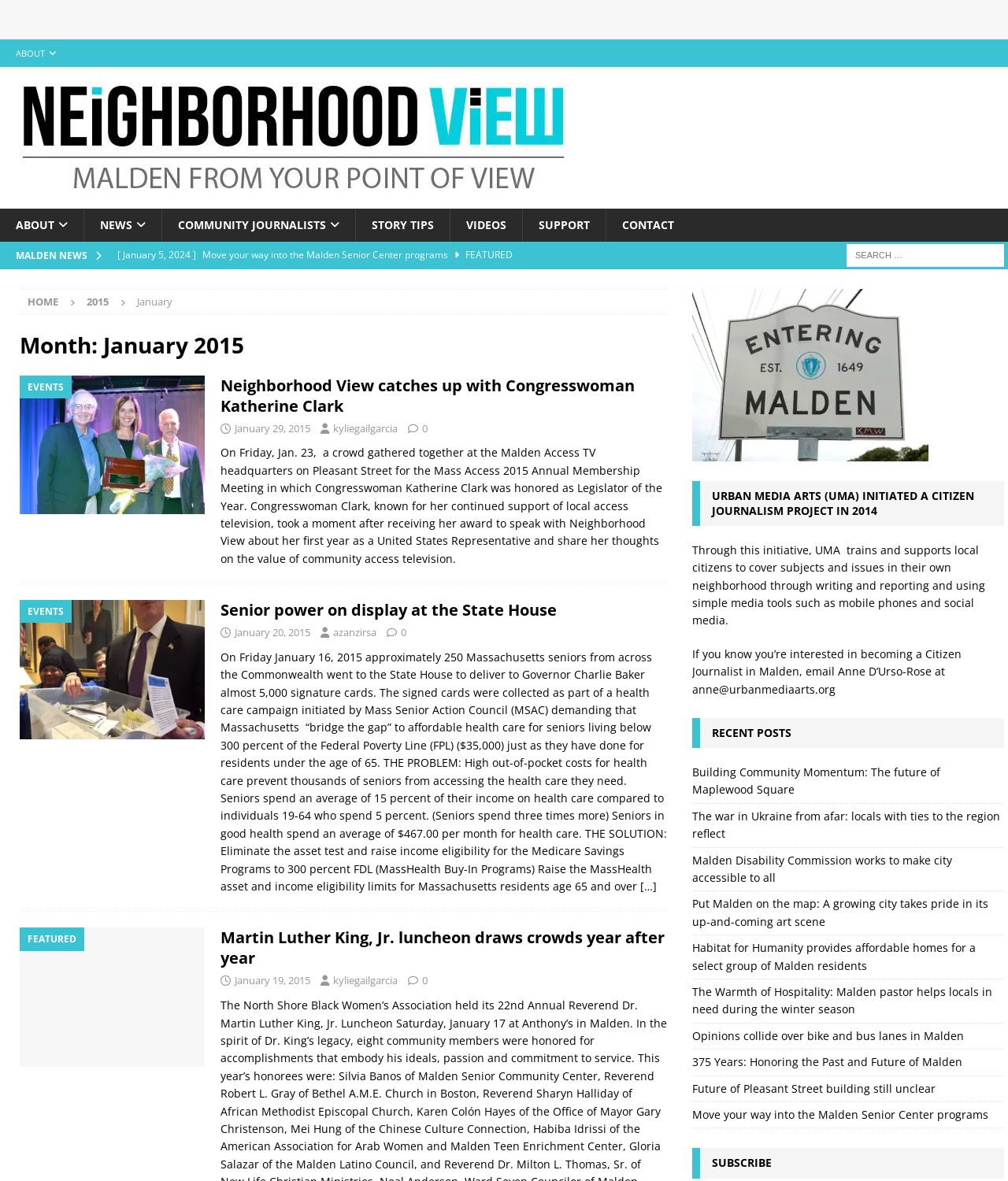What is the category of the first article?
Please answer the question with a single word or phrase, referencing the image.

Events